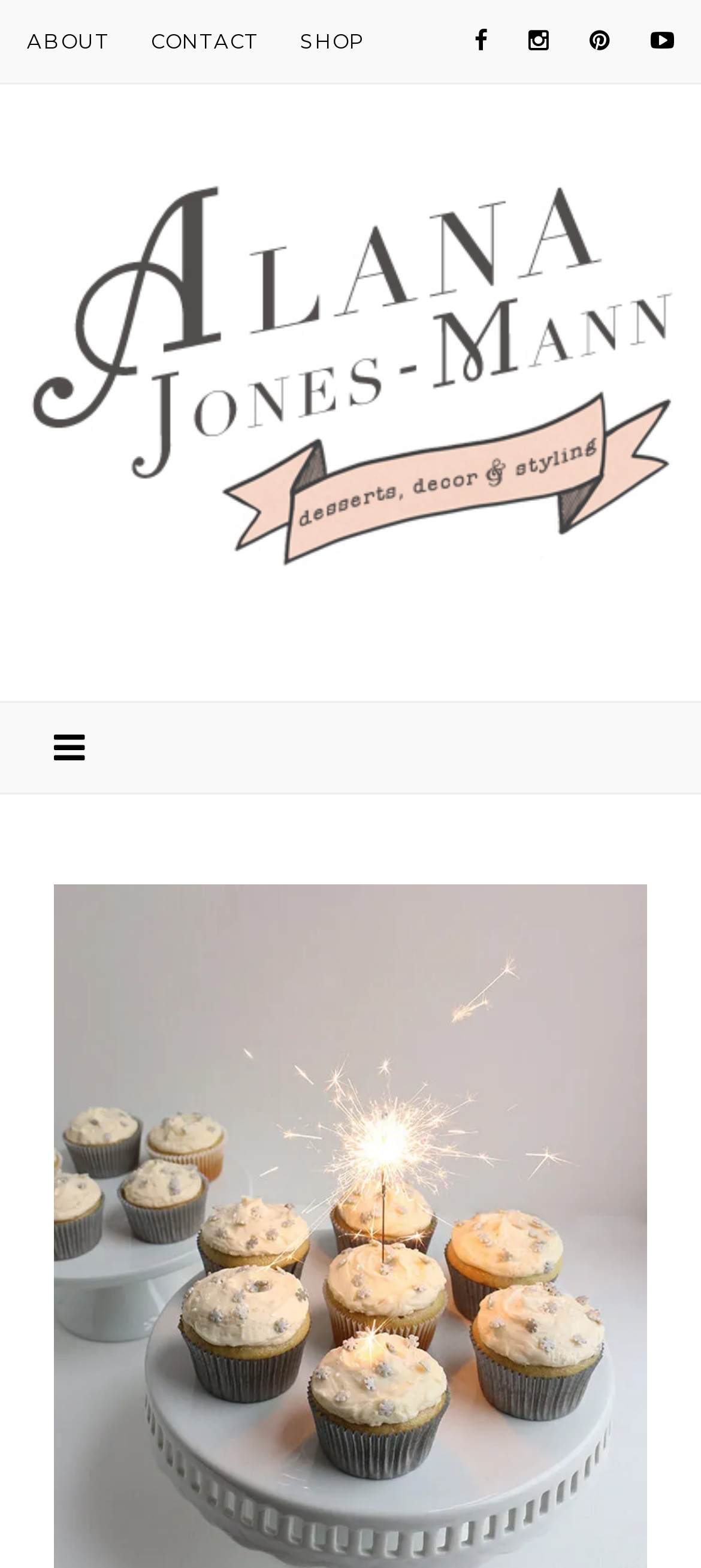What is the name of the person on this webpage?
Carefully examine the image and provide a detailed answer to the question.

I determined the answer by looking at the heading element with the text 'Alana Jones-Mann' and the image with the same name, which suggests that the person in the image is Alana Jones-Mann.